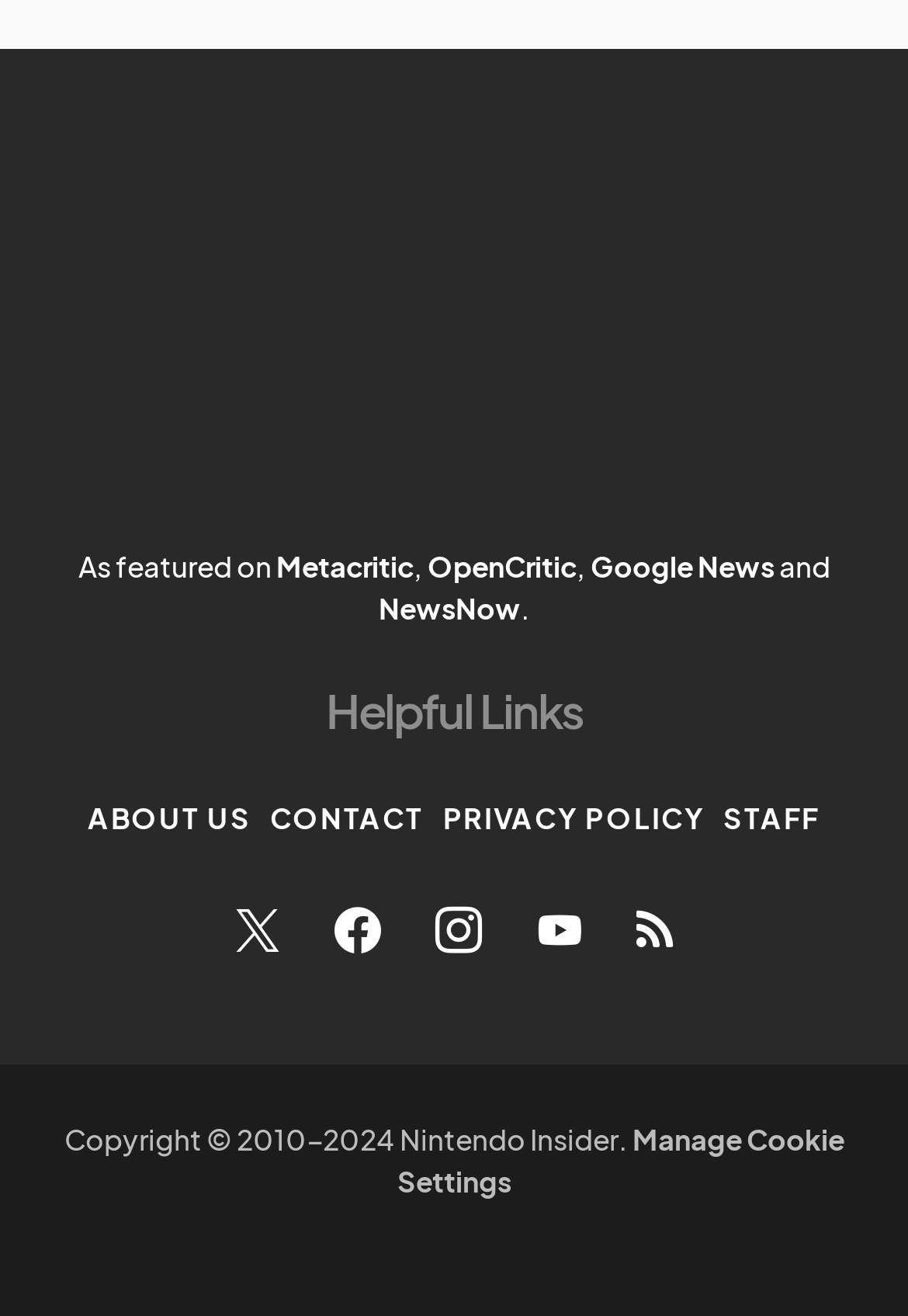What is the year range of the copyright?
From the details in the image, answer the question comprehensively.

The copyright information is located at the bottom of the webpage, and it says 'Copyright © 2010-2024 Nintendo Insider.' From this, we can determine that the year range of the copyright is 2010-2024.